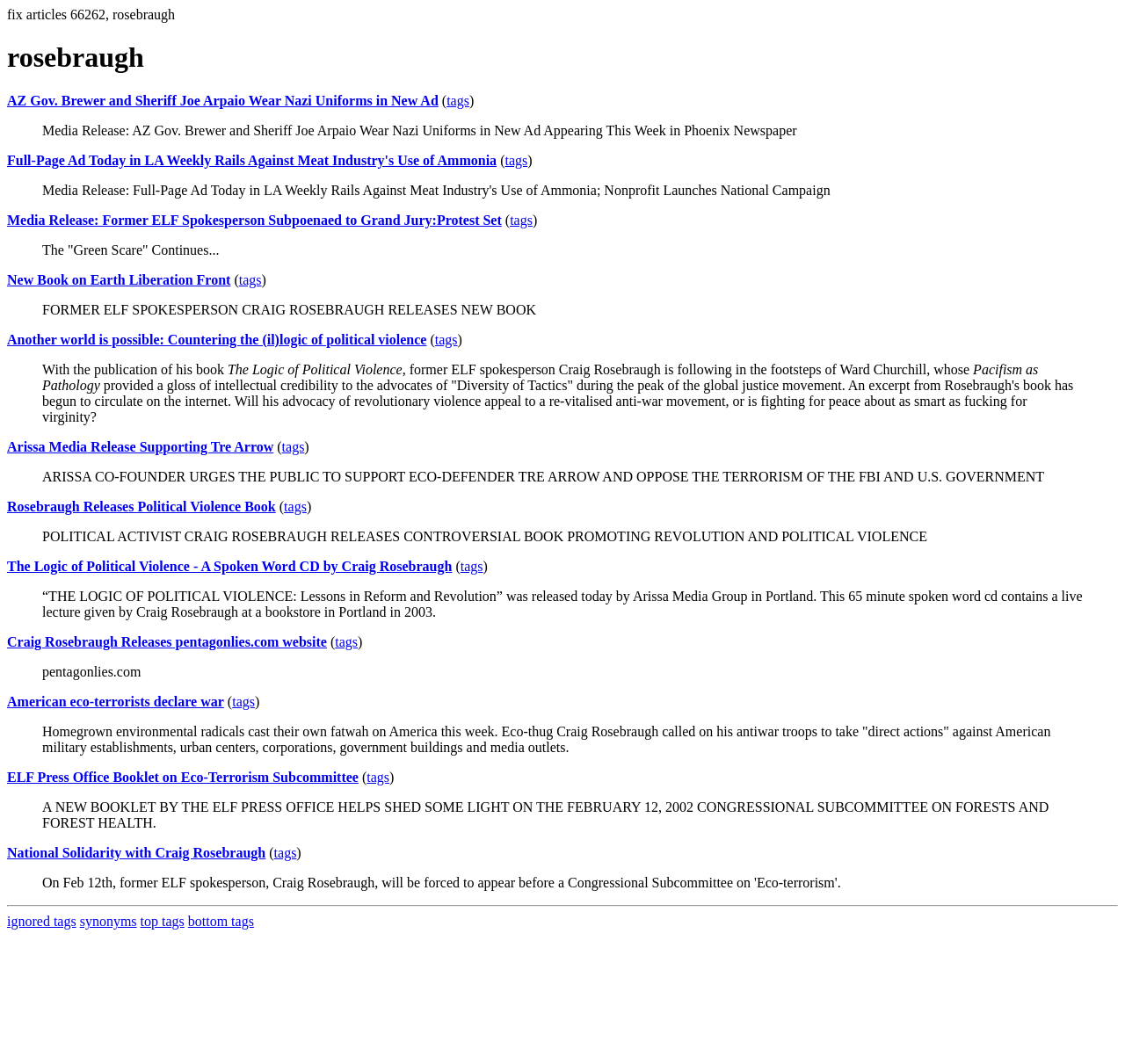Please provide a one-word or phrase answer to the question: 
What is the main topic of the webpage?

Craig Rosebraugh